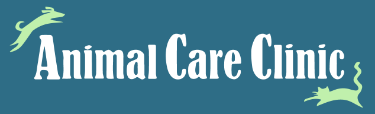Use the details in the image to answer the question thoroughly: 
What is the font style of the clinic's name in the logo?

According to the caption, the clinic's name is prominently styled in a bold, white font against the teal background, emphasizing the importance of the clinic's name in the logo.